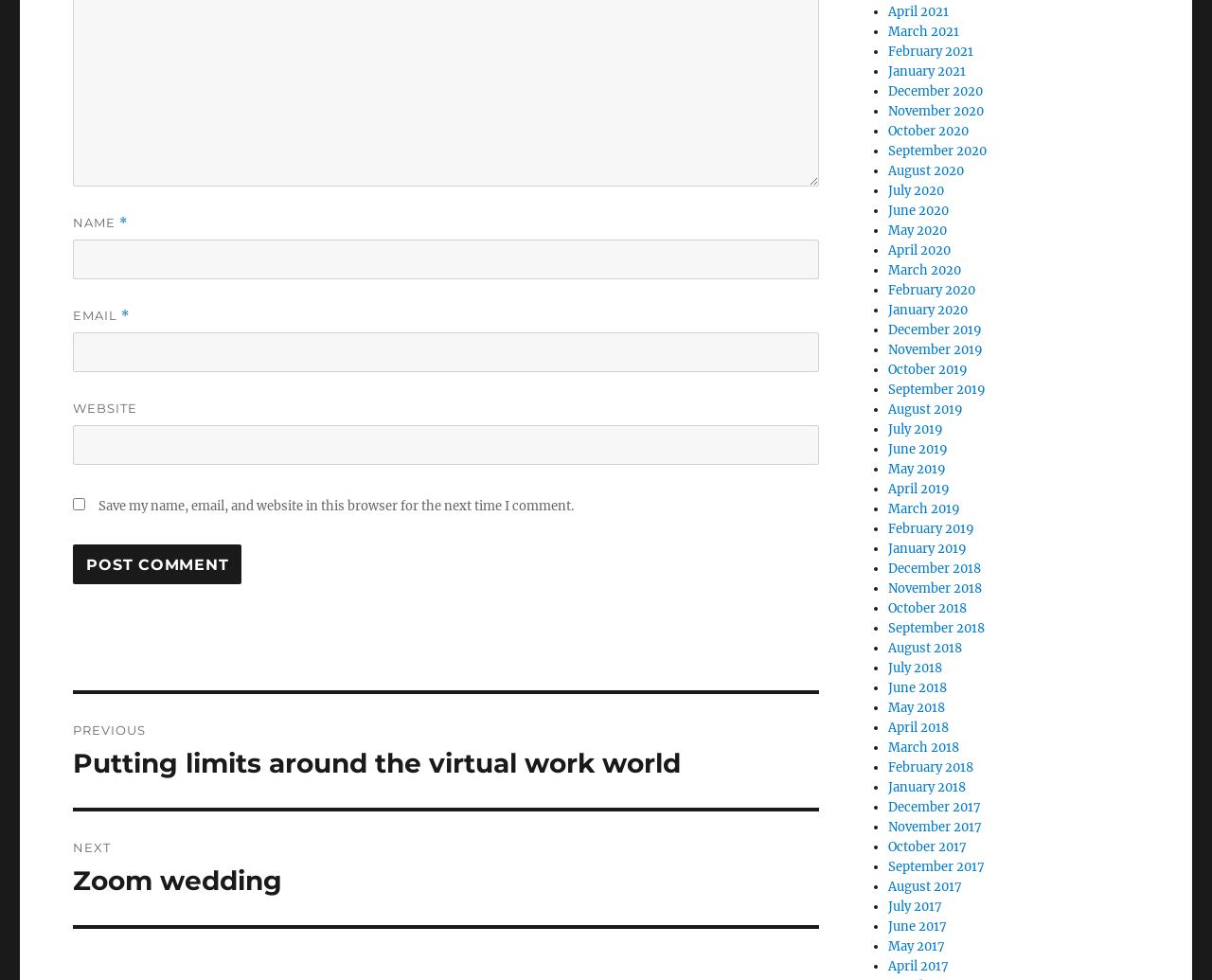Reply to the question below using a single word or brief phrase:
What is the purpose of the checkbox?

Save comment information